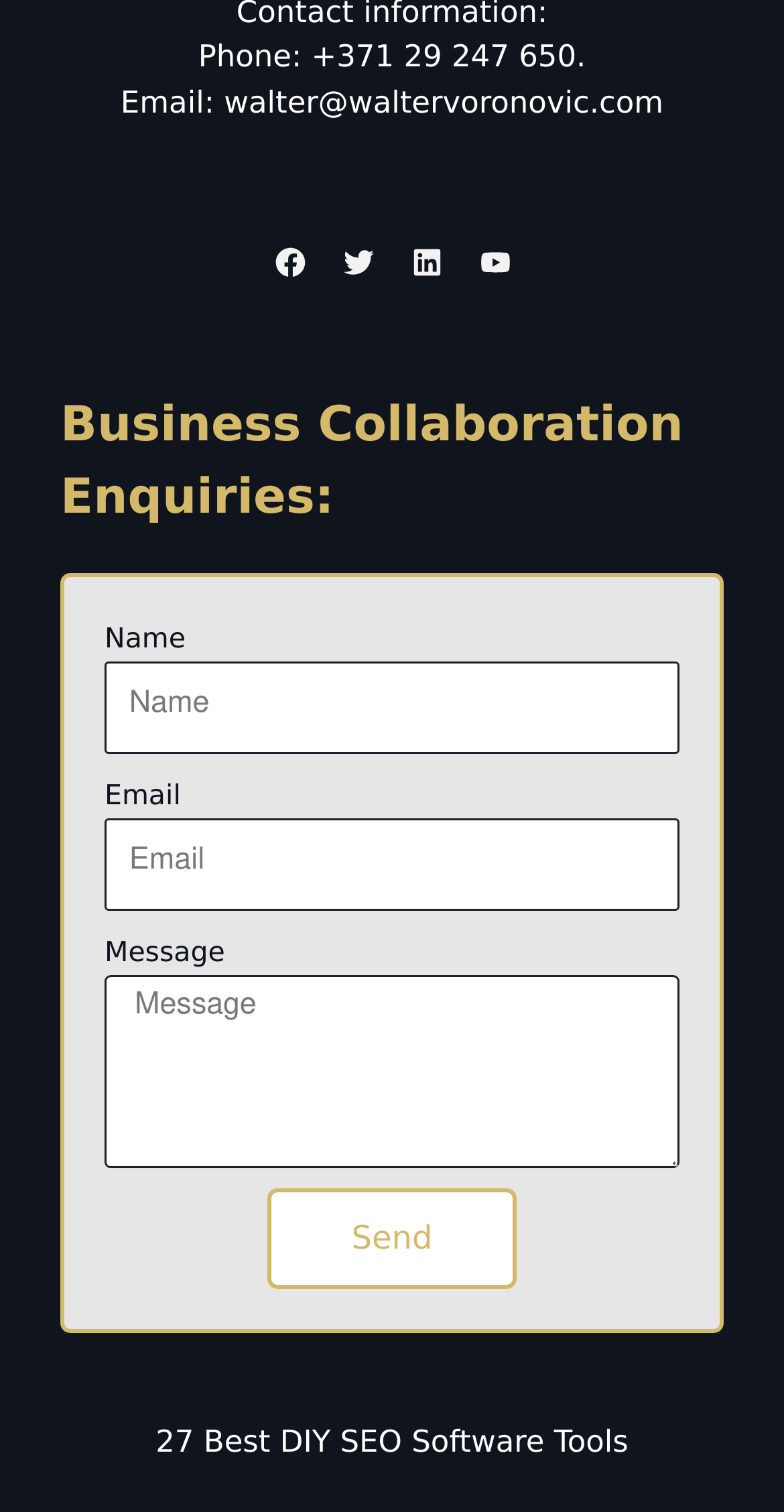What is the phone number?
Look at the screenshot and respond with one word or a short phrase.

+371 29 247 650